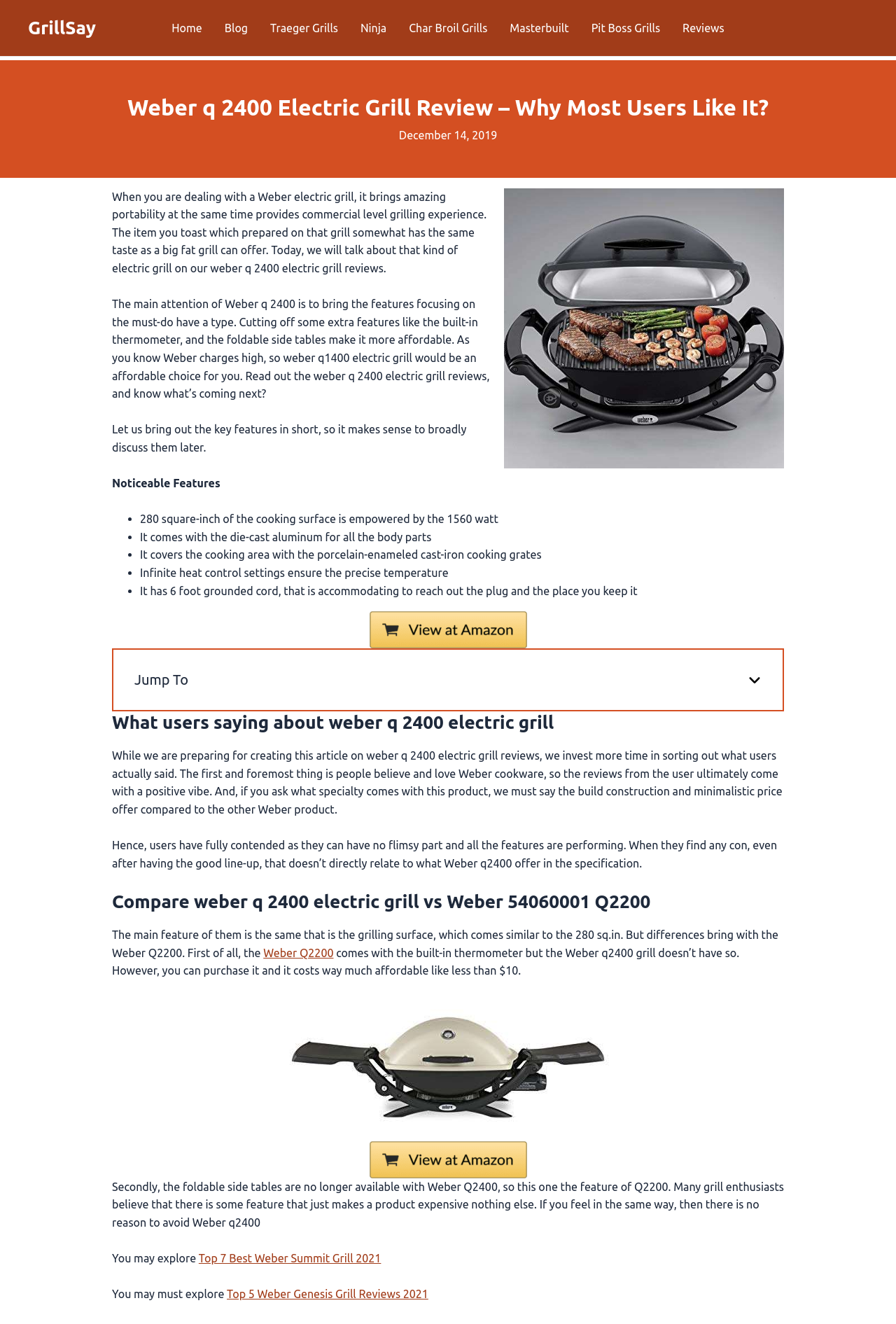Using the element description: "Ninja", determine the bounding box coordinates. The coordinates should be in the format [left, top, right, bottom], with values between 0 and 1.

[0.39, 0.0, 0.444, 0.042]